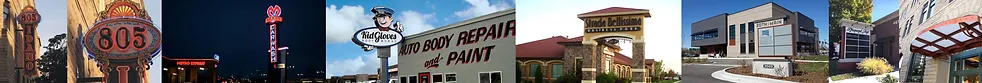Answer the question below in one word or phrase:
What is the location of Golden West Advertising?

Boise, Idaho